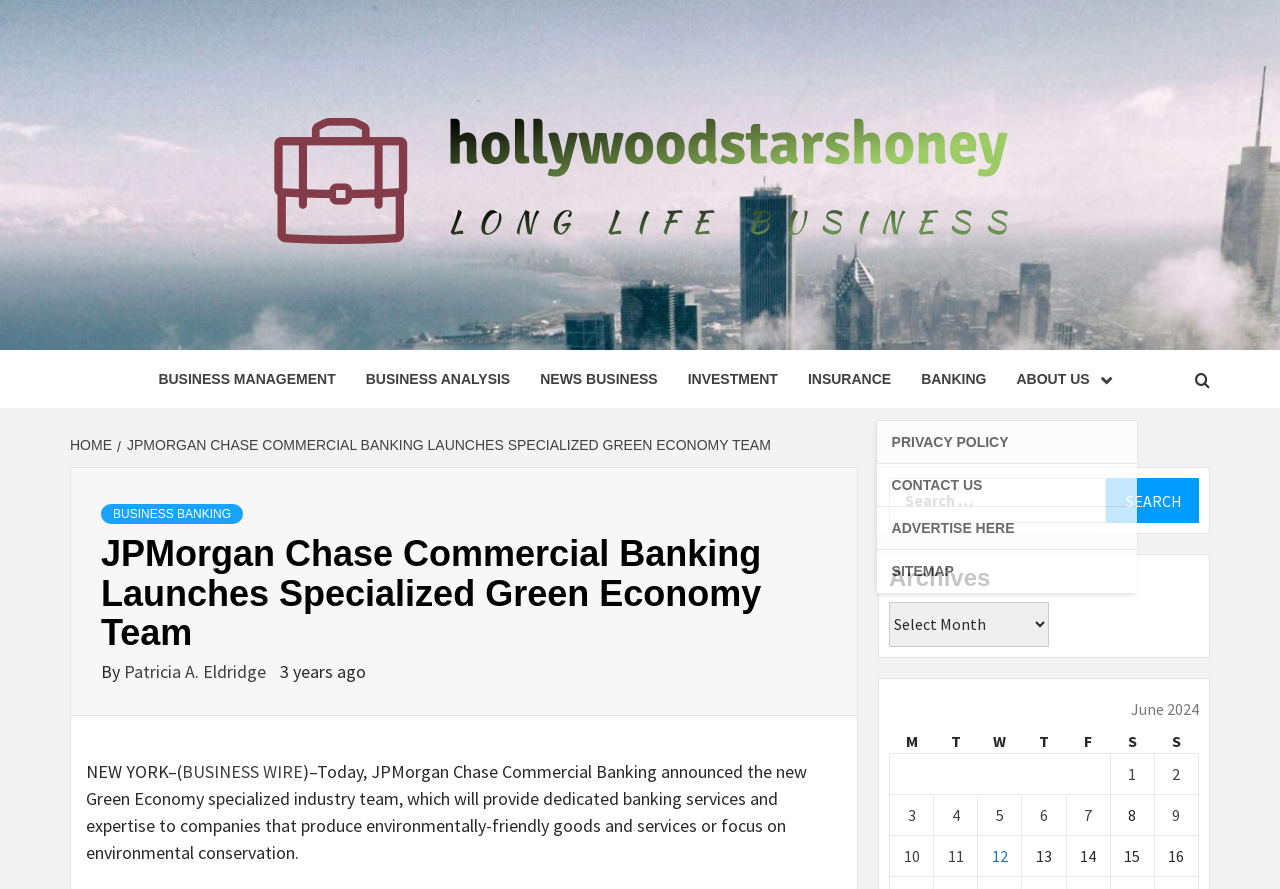Locate the coordinates of the bounding box for the clickable region that fulfills this instruction: "Click on BUSINESS MANAGEMENT".

[0.112, 0.394, 0.274, 0.459]